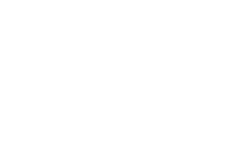What technology is associated with the image?
Provide a comprehensive and detailed answer to the question.

The image is linked to an article about solar energy, and the caption mentions that the figure is likely associated with photovoltaic (PV) technology, which is a key aspect of solar energy production.